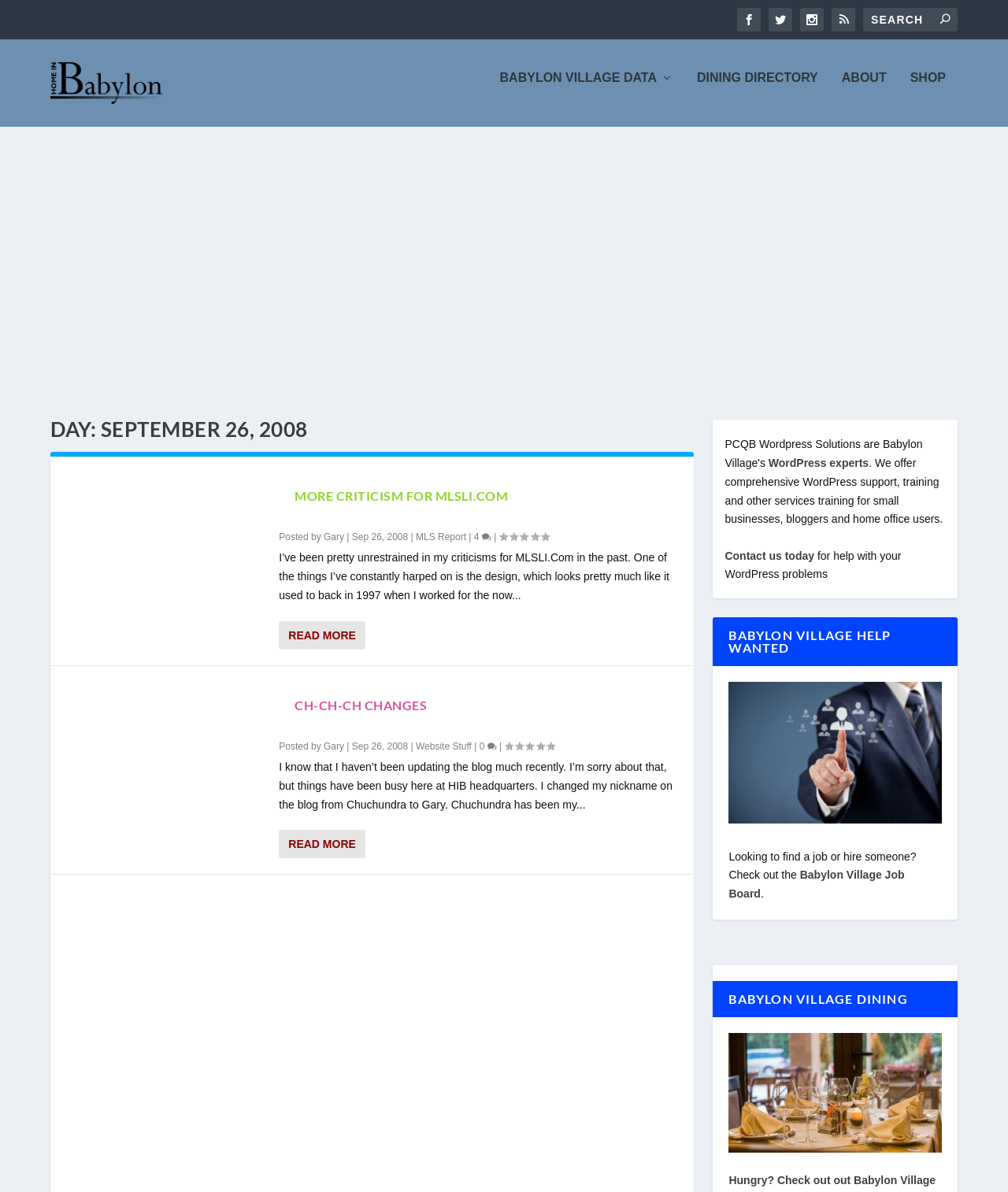Please reply to the following question using a single word or phrase: 
What is the category of the 'BABYLON VILLAGE DATA' link?

BABYLON VILLAGE DATA